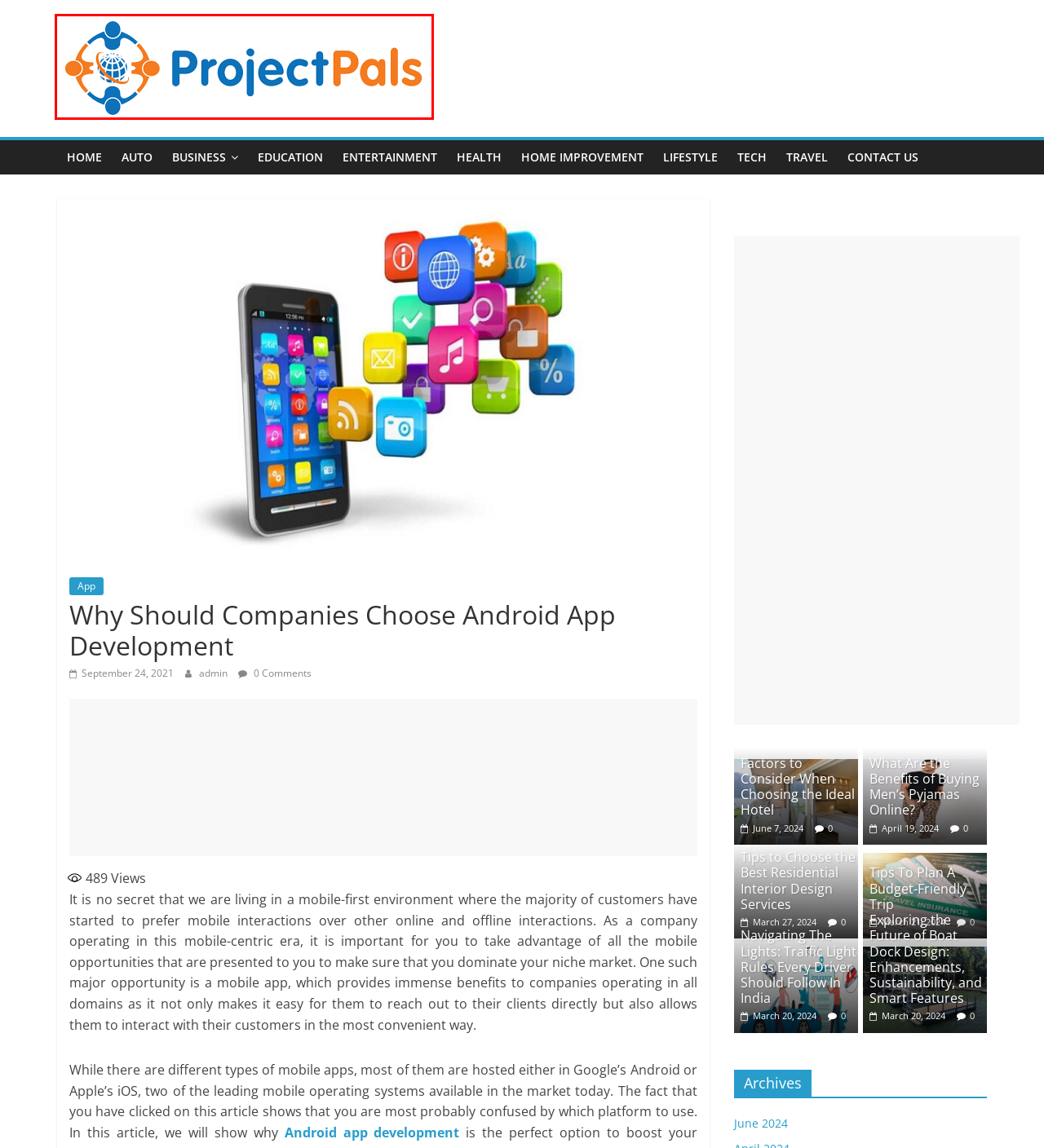You are given a screenshot of a webpage with a red rectangle bounding box. Choose the best webpage description that matches the new webpage after clicking the element in the bounding box. Here are the candidates:
A. Diva-Project Latest News Portal - Diva-project.org
B. Health | Diva-project.org
C. Tech | Diva-project.org
D. Tips To Plan A Budget-Friendly Trip | Diva-project.org
E. Tips to Choose the Best Residential Interior Design Services | Diva-project.org
F. Navigating The Lights: Traffic Light Rules Every Driver Should Follow In India | Diva-project.org
G. Entertainment | Diva-project.org
H. Contact Us  | Diva-project.org

A